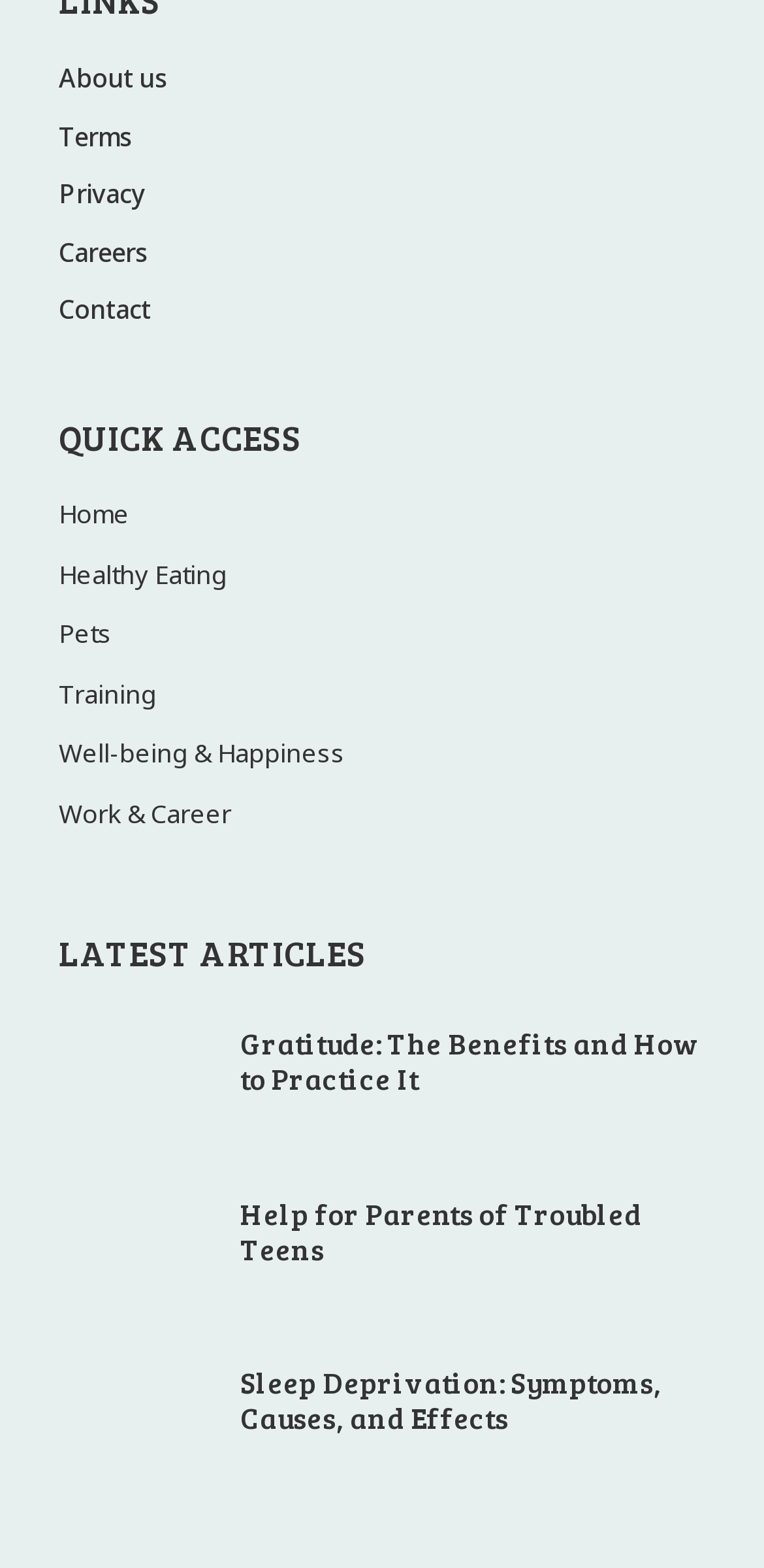Look at the image and answer the question in detail:
What is the category of the article 'Gratitude: The Benefits and How to Practice It'?

I determined the category by looking at the links under the 'QUICK ACCESS' heading, which includes 'Healthy Eating', 'Pets', 'Training', 'Well-being & Happiness', and 'Work & Career'. The article 'Gratitude: The Benefits and How to Practice It' is likely related to 'Well-being & Happiness' based on its title.